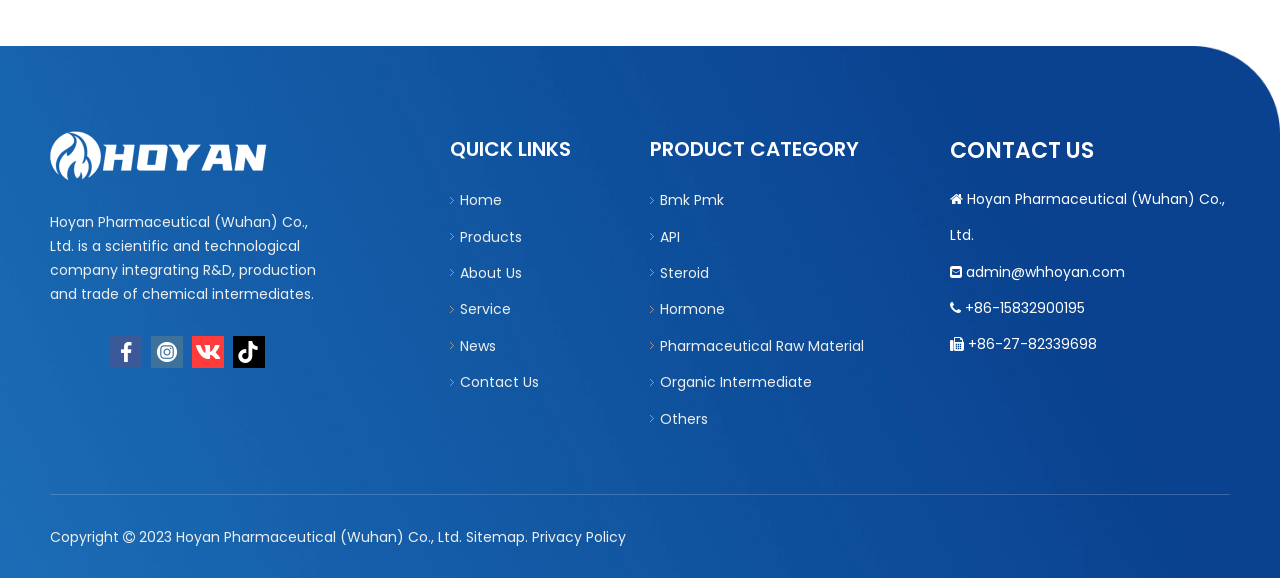Identify the bounding box coordinates of the part that should be clicked to carry out this instruction: "Contact Us via email".

[0.755, 0.453, 0.879, 0.487]